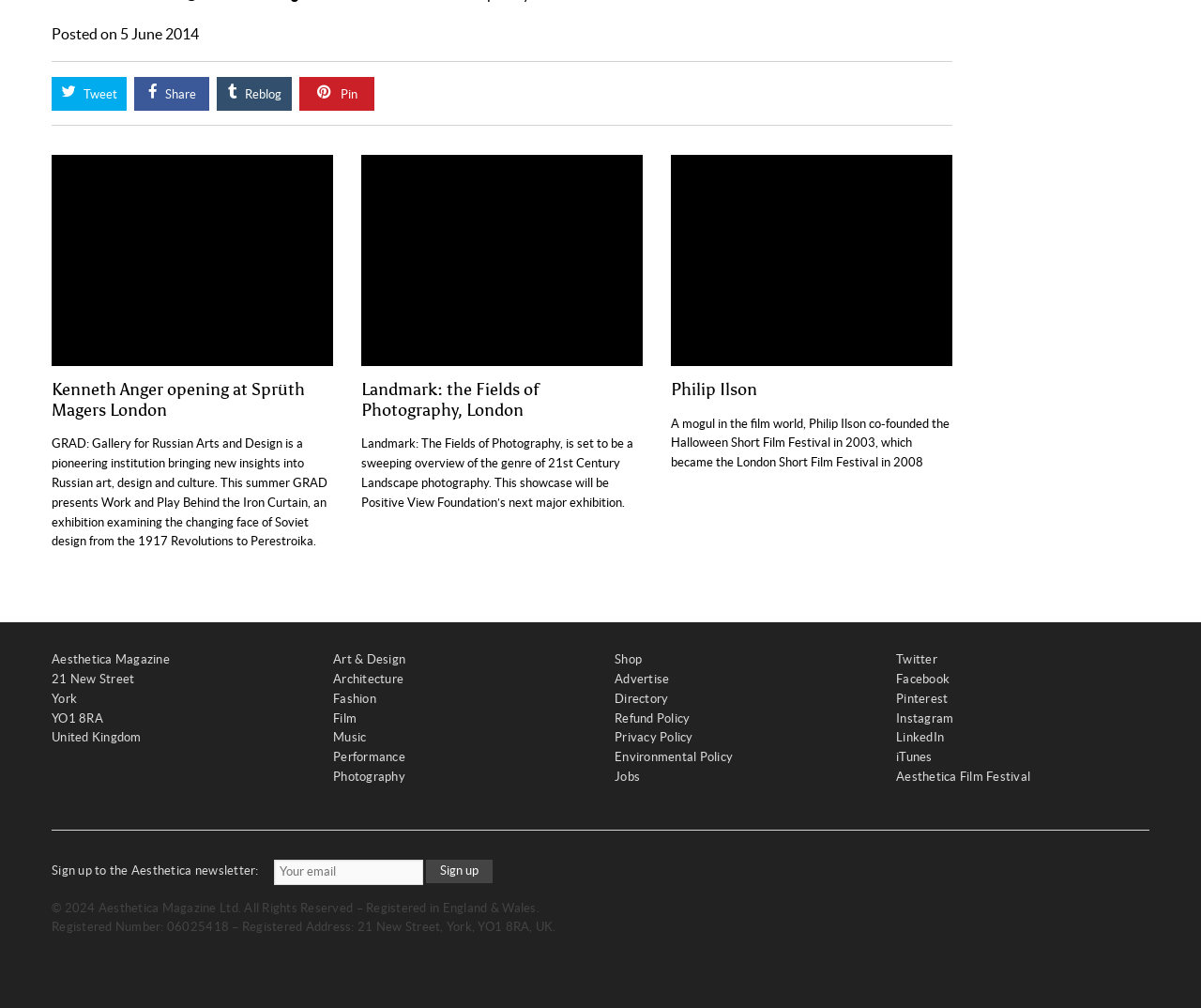Identify the bounding box coordinates of the section to be clicked to complete the task described by the following instruction: "Share". The coordinates should be four float numbers between 0 and 1, formatted as [left, top, right, bottom].

[0.112, 0.076, 0.174, 0.11]